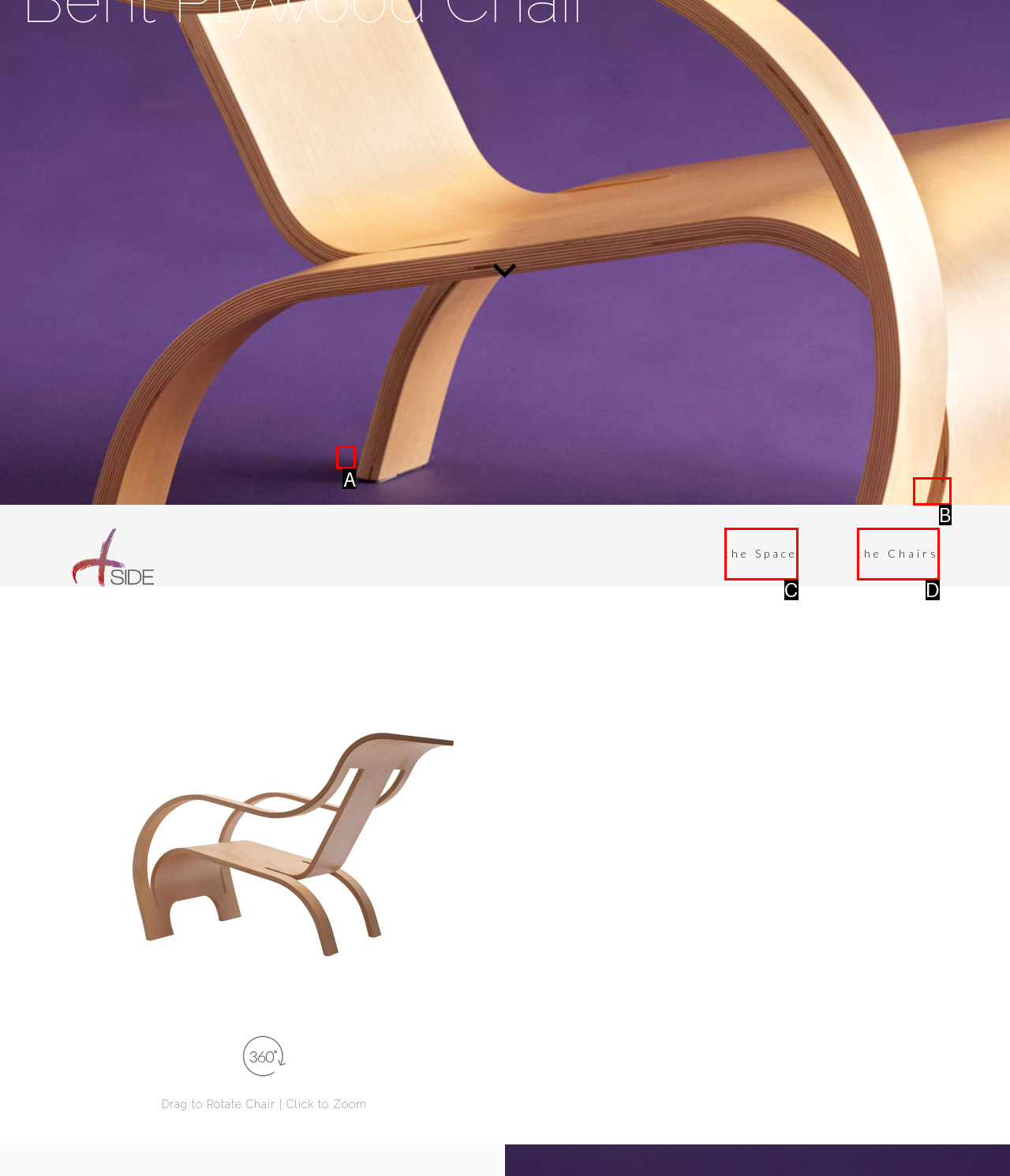Tell me which one HTML element best matches the description: Go to Top Answer with the option's letter from the given choices directly.

B